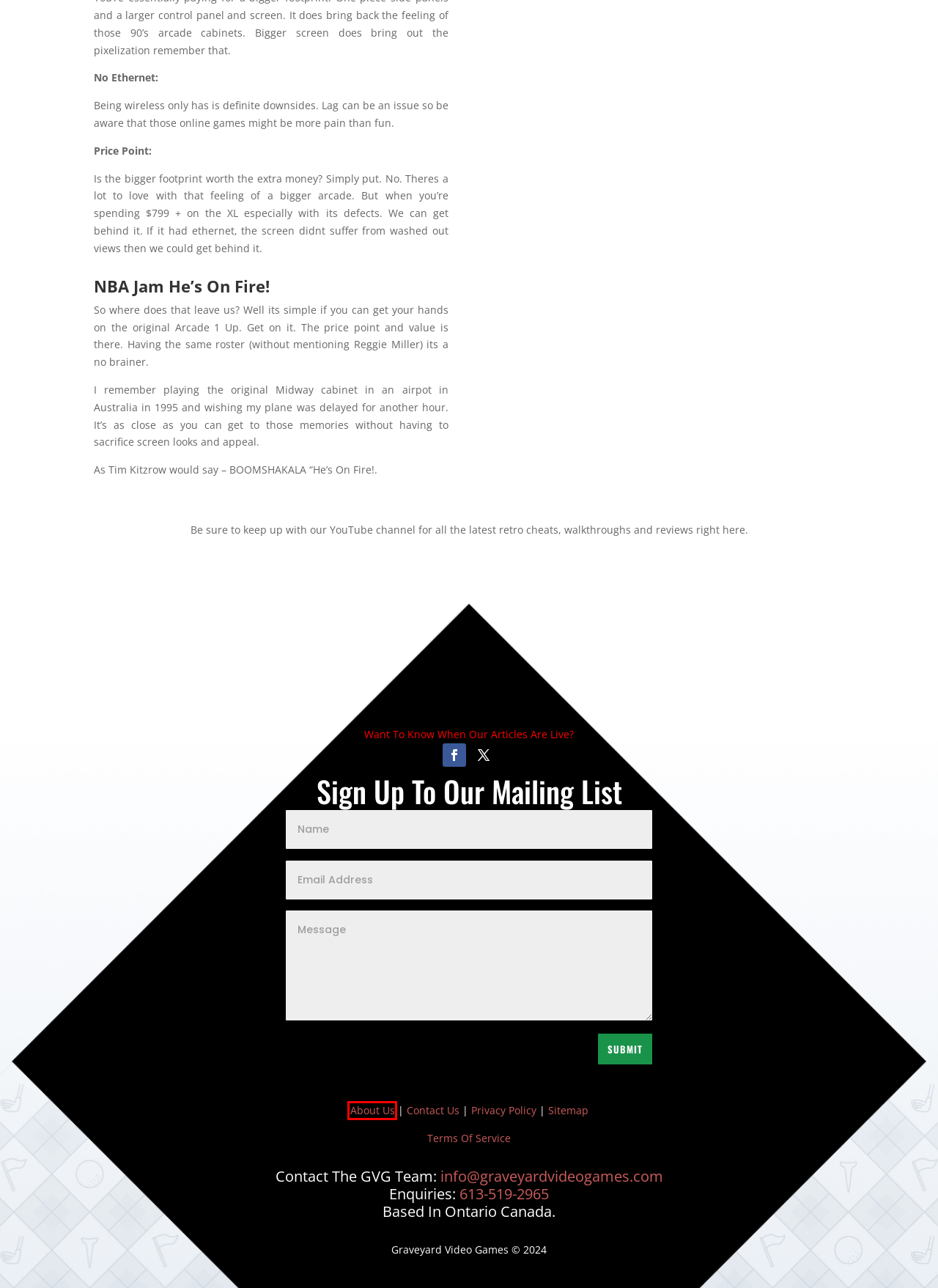You have a screenshot of a webpage with a red rectangle bounding box. Identify the best webpage description that corresponds to the new webpage after clicking the element within the red bounding box. Here are the candidates:
A. Retro Magazines - GraveYard Video Games
B. About Us - GraveYard Video Games
C. Terms Of Service - GraveYard Video Games
D. Our Cheats & Walkthroughs | Graveyard Video Games
E. Site Map - GraveYard Video Games
F. Privacy Policy - GraveYard Video Games
G. NBA Jam Sega Genesis - GraveYard Video Games
H. Retro Revival - GraveYard Video Games

B